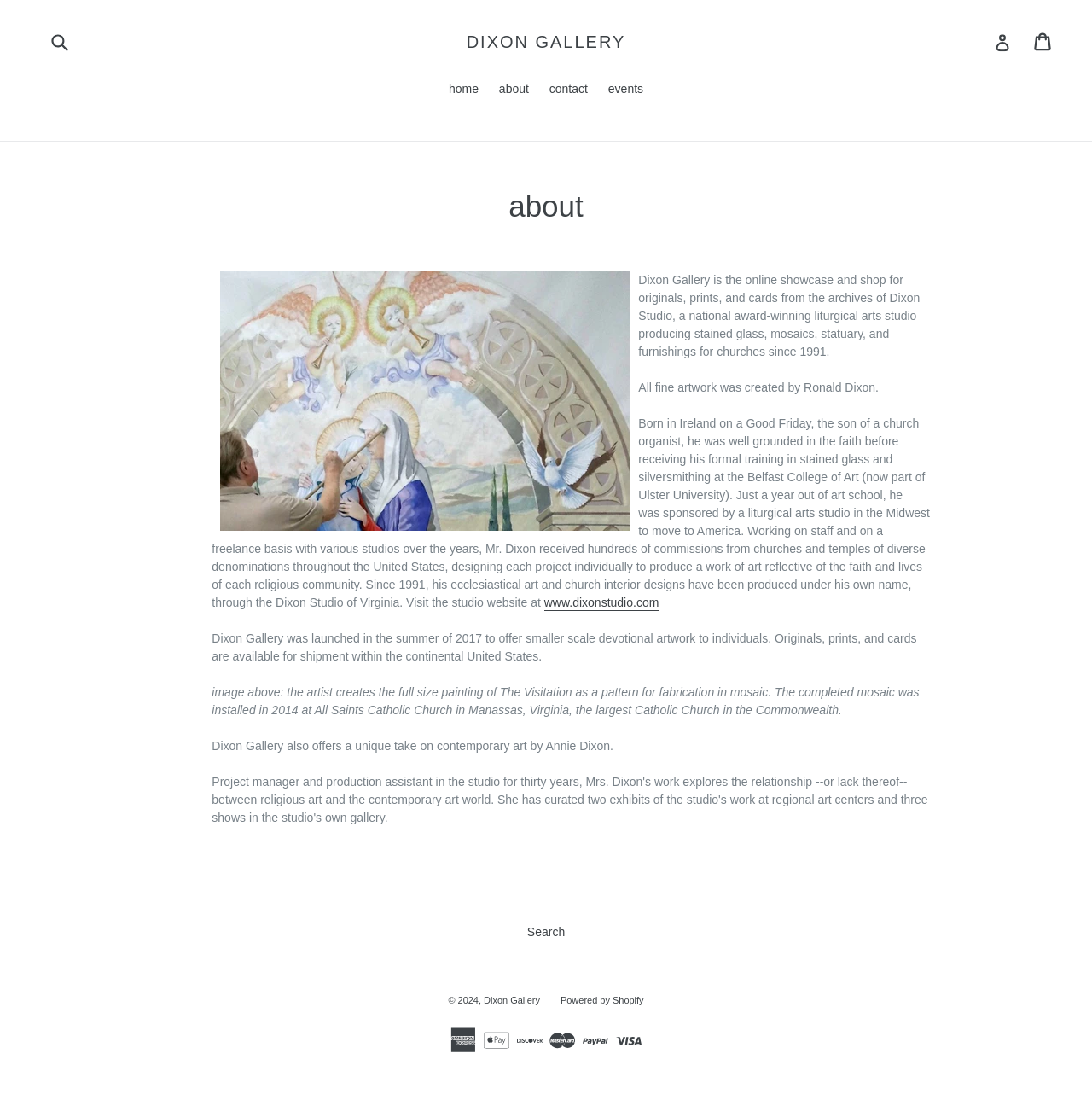Give a concise answer using only one word or phrase for this question:
What is the name of the artist who offers a unique take on contemporary art?

Annie Dixon